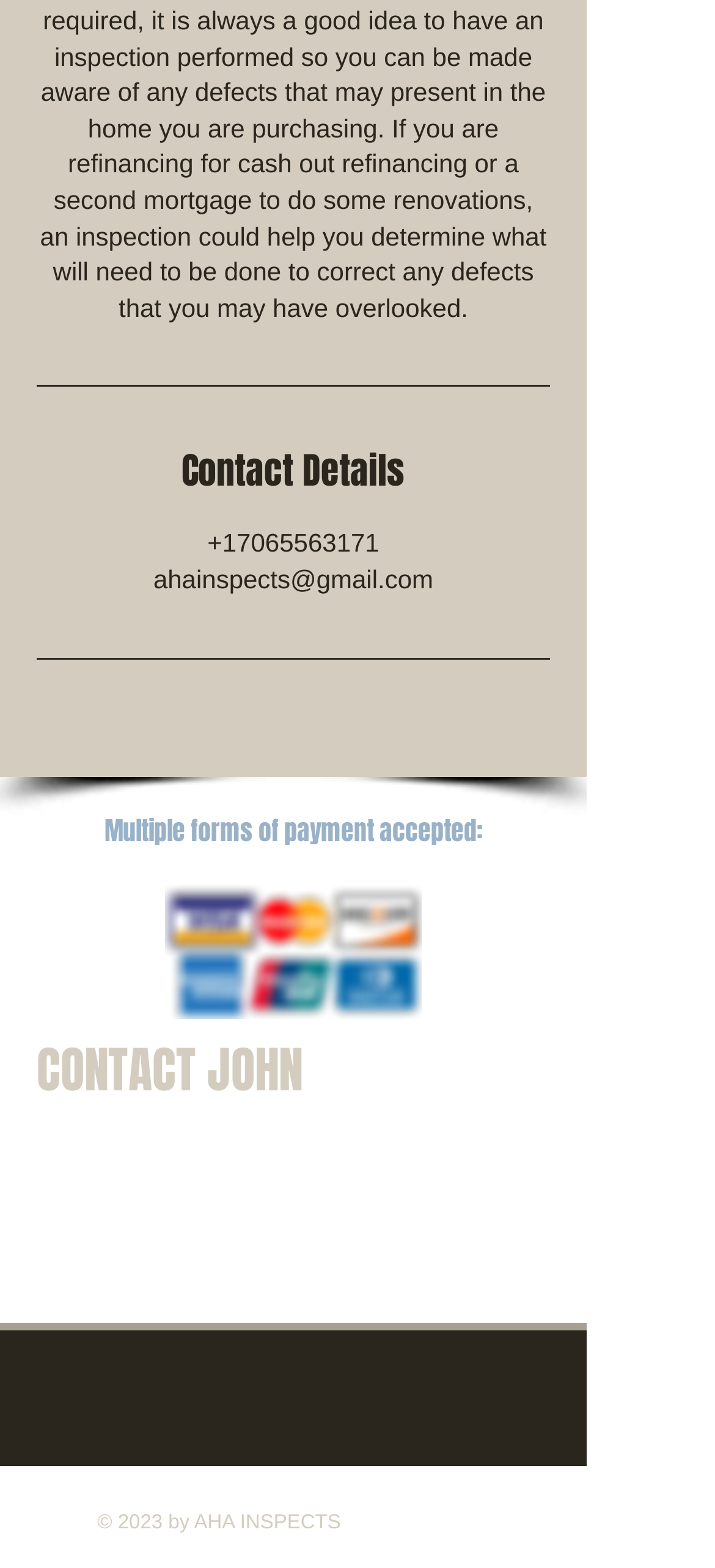What is the copyright year of AHA Inspects' website?
Please provide a detailed answer to the question.

I found the copyright year by looking at the bottom of the page, where it says '© 2023 by AHA INSPECTS'.